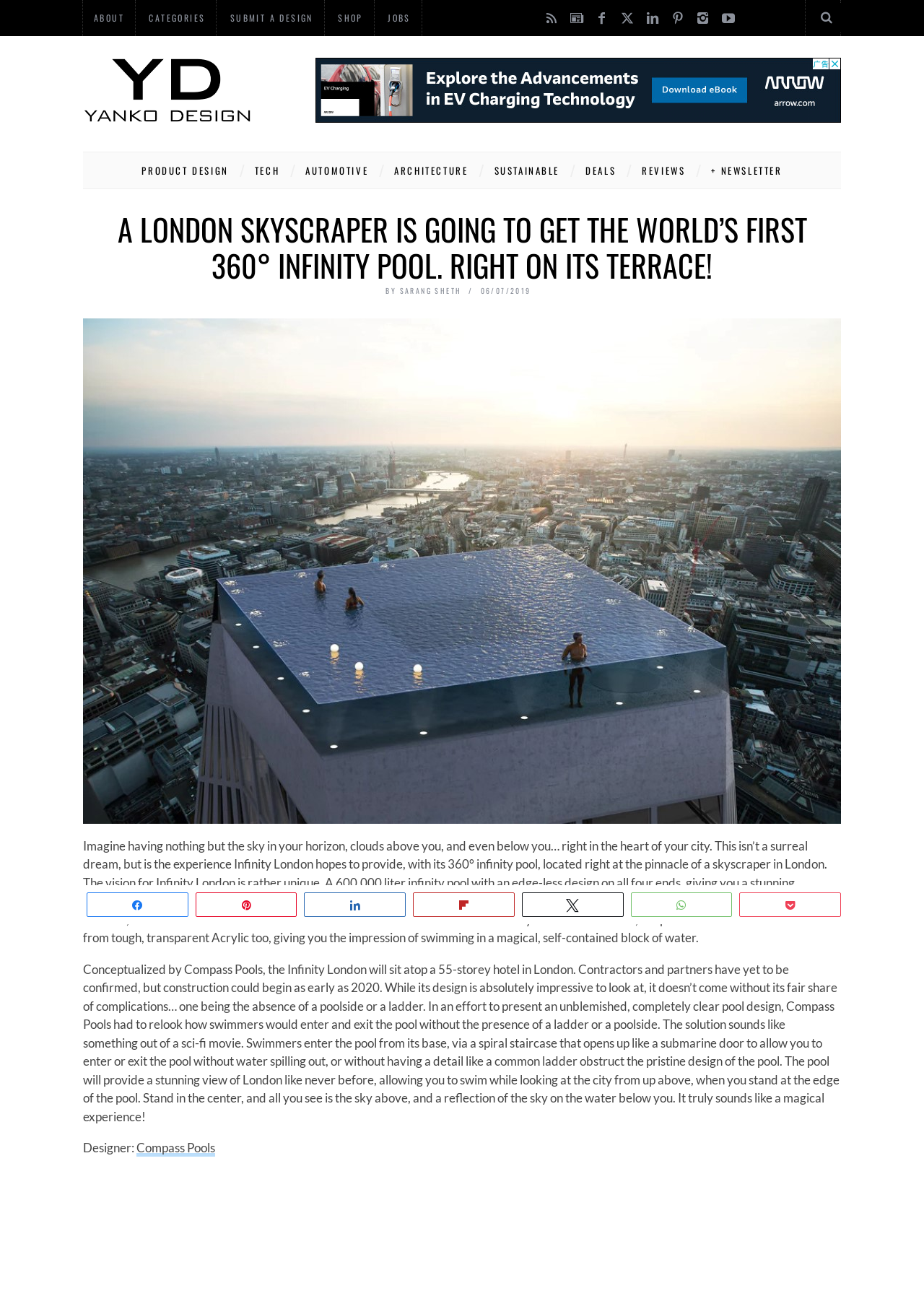Write a detailed summary of the webpage.

This webpage is about a London skyscraper that will feature the world's first 360° infinity pool. At the top of the page, there is a search bar with a magnifying glass icon and a "Search" textbox. Below the search bar, there are several social media links, including Facebook, Twitter, and Instagram.

On the left side of the page, there is a menu with links to various sections of the website, including "About", "Categories", "Submit a Design", "Shop", and "Jobs". Next to the menu, there is a logo of Yanko Design, which is an industrial design news website.

The main content of the page is an article about the infinity pool, which is located in the center of the page. The article has a heading that reads "A London Skyscraper is Going to Get the World’s First 360° Infinity Pool. Right on its Terrace!" and is written by Sarang Sheth. Below the heading, there is a paragraph that describes the experience of swimming in the infinity pool, which is designed to provide a surreal experience with an unobstructed view of the sky.

The article continues with a description of the pool's design, which features a 600,000-liter capacity and an edge-less design on all four ends. The pool's walls and floor are made of transparent acrylic, giving swimmers the impression of swimming in a magical block of water. The article also mentions the challenges of designing the pool, including the need to create a system for swimmers to enter and exit the pool without obstructing the design.

At the bottom of the article, there are links to share the article on various social media platforms, including Facebook, Twitter, and WhatsApp. There is also a link to the designer of the pool, Compass Pools.